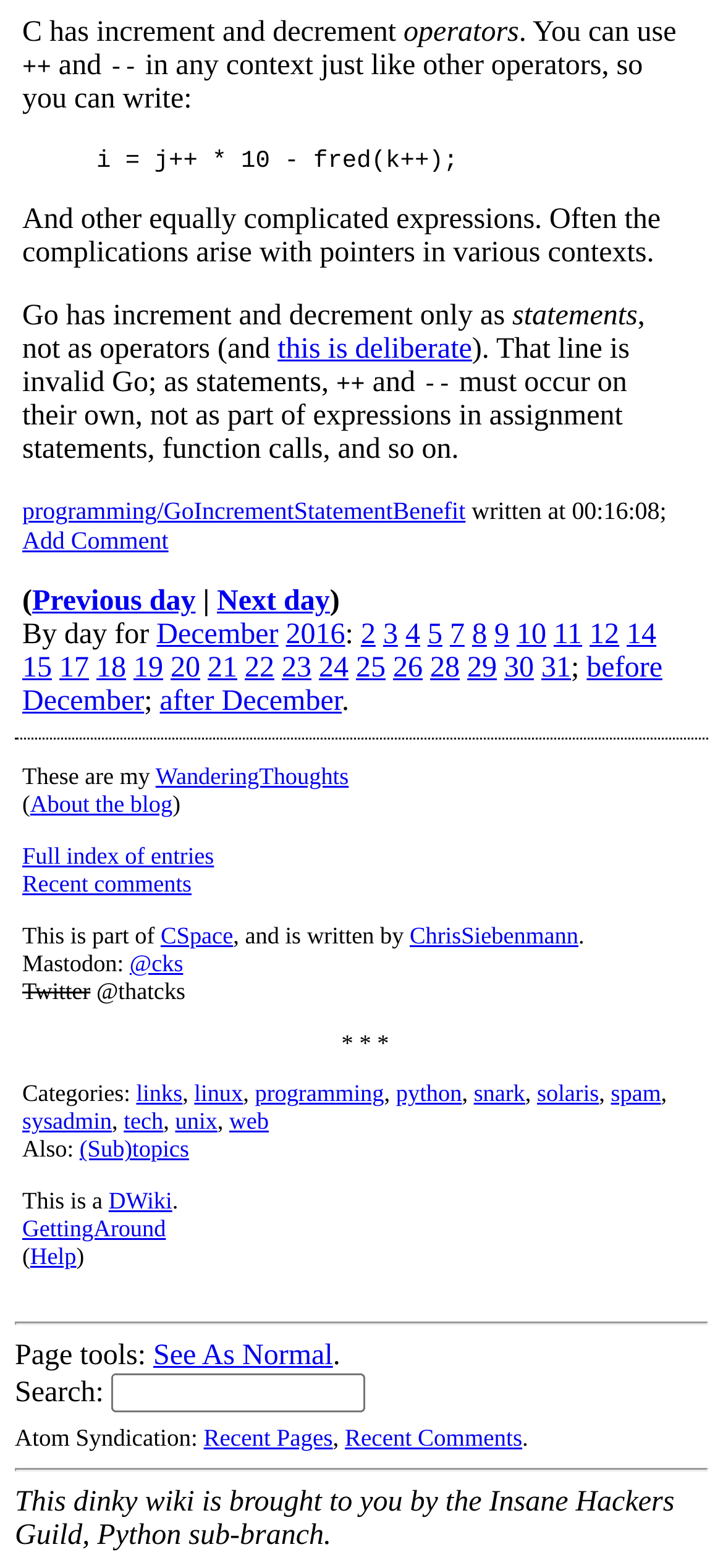Answer this question using a single word or a brief phrase:
What is the purpose of the increment and decrement operators?

To modify variables